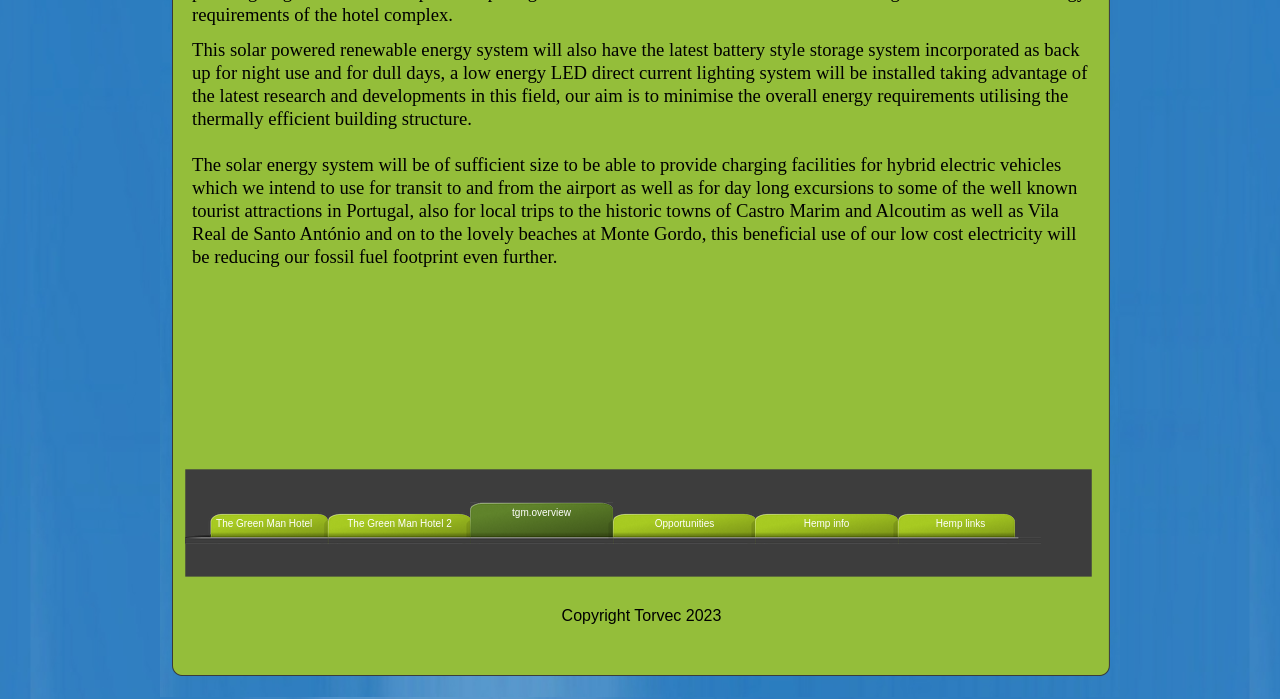What type of energy system is used?
Based on the image, answer the question with as much detail as possible.

I found the answer by reading the text on the webpage, which mentions 'This solar powered renewable energy system...' in the first paragraph, indicating that the energy system used is solar powered.